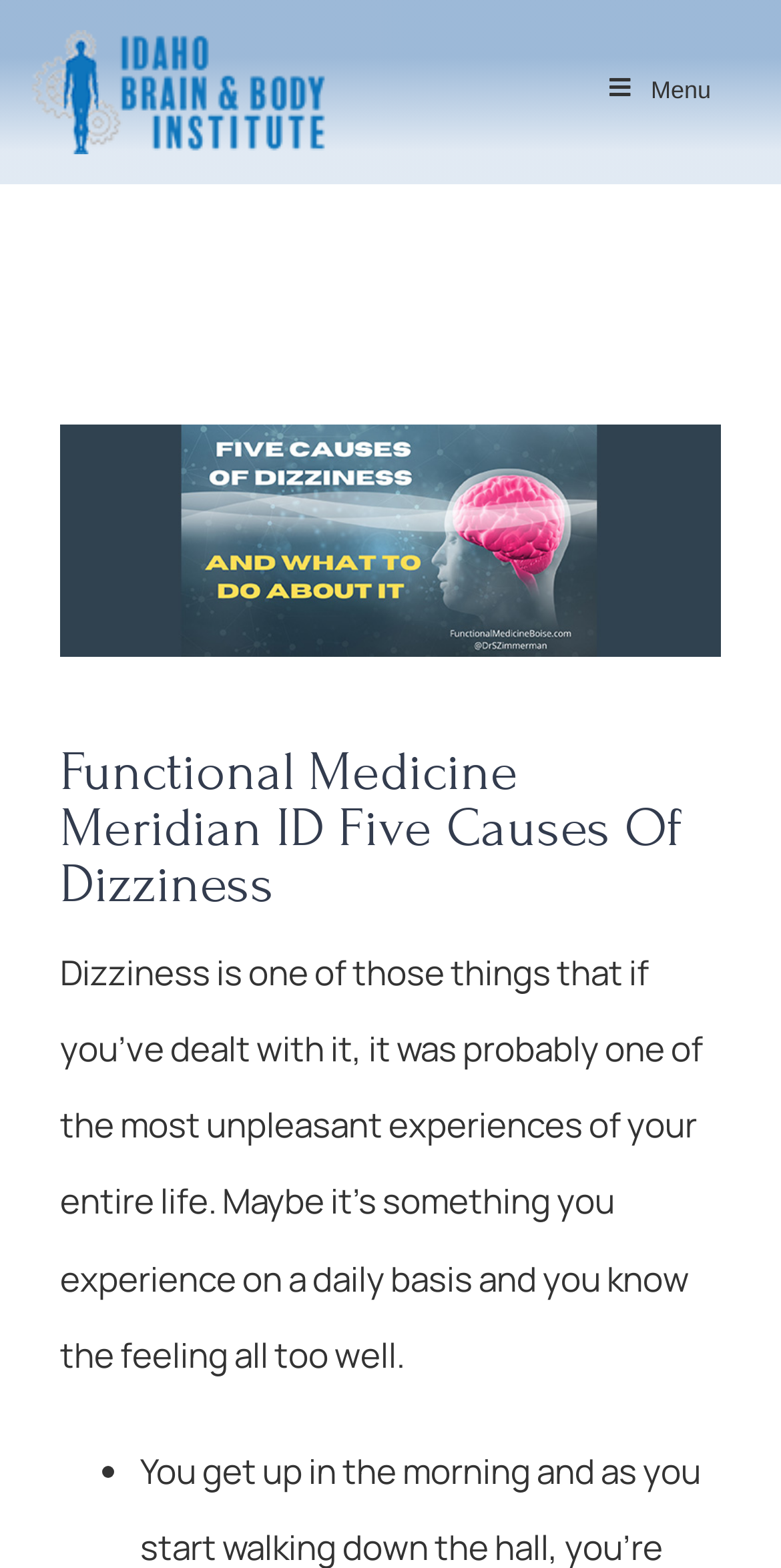What is the name of the institute?
Look at the screenshot and respond with one word or a short phrase.

Idaho Brain & Body Institute